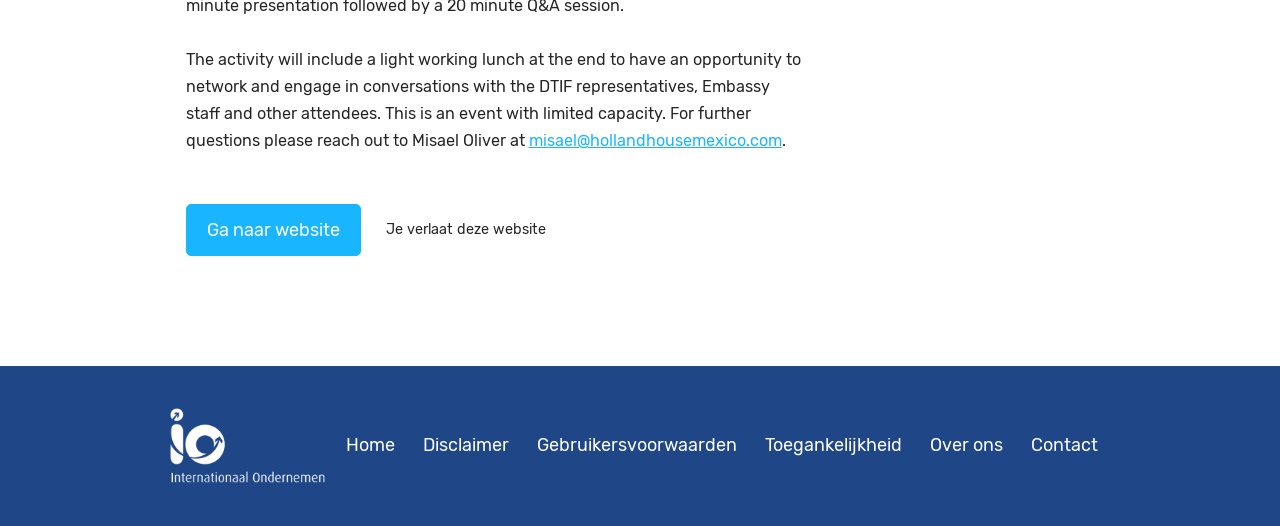Based on the element description parent_node: Home, identify the bounding box of the UI element in the given webpage screenshot. The coordinates should be in the format (top-left x, top-left y, bottom-right x, bottom-right y) and must be between 0 and 1.

[0.133, 0.777, 0.254, 0.919]